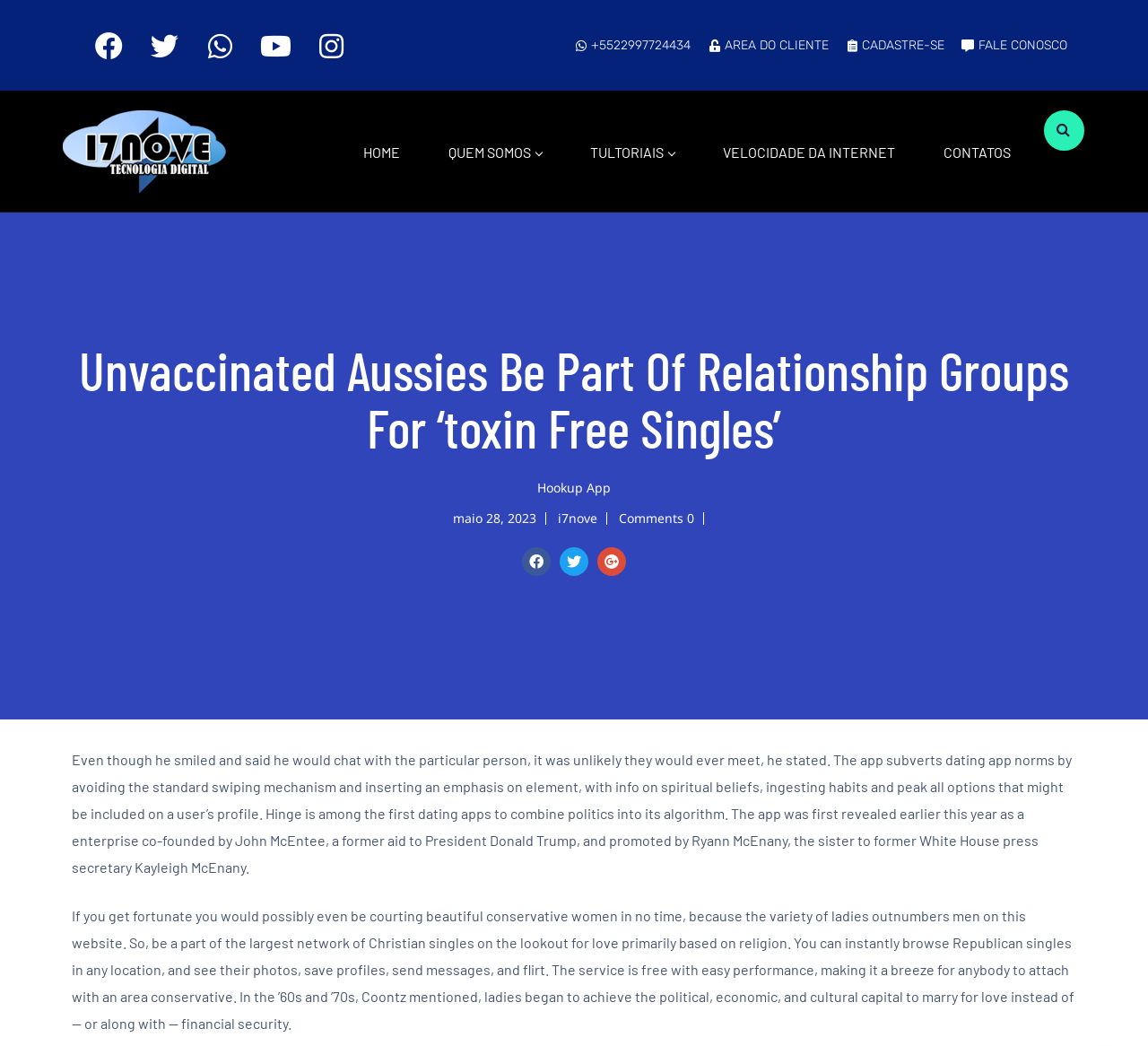Extract the bounding box for the UI element that matches this description: "AREA DO CLIENTE".

[0.614, 0.037, 0.722, 0.05]